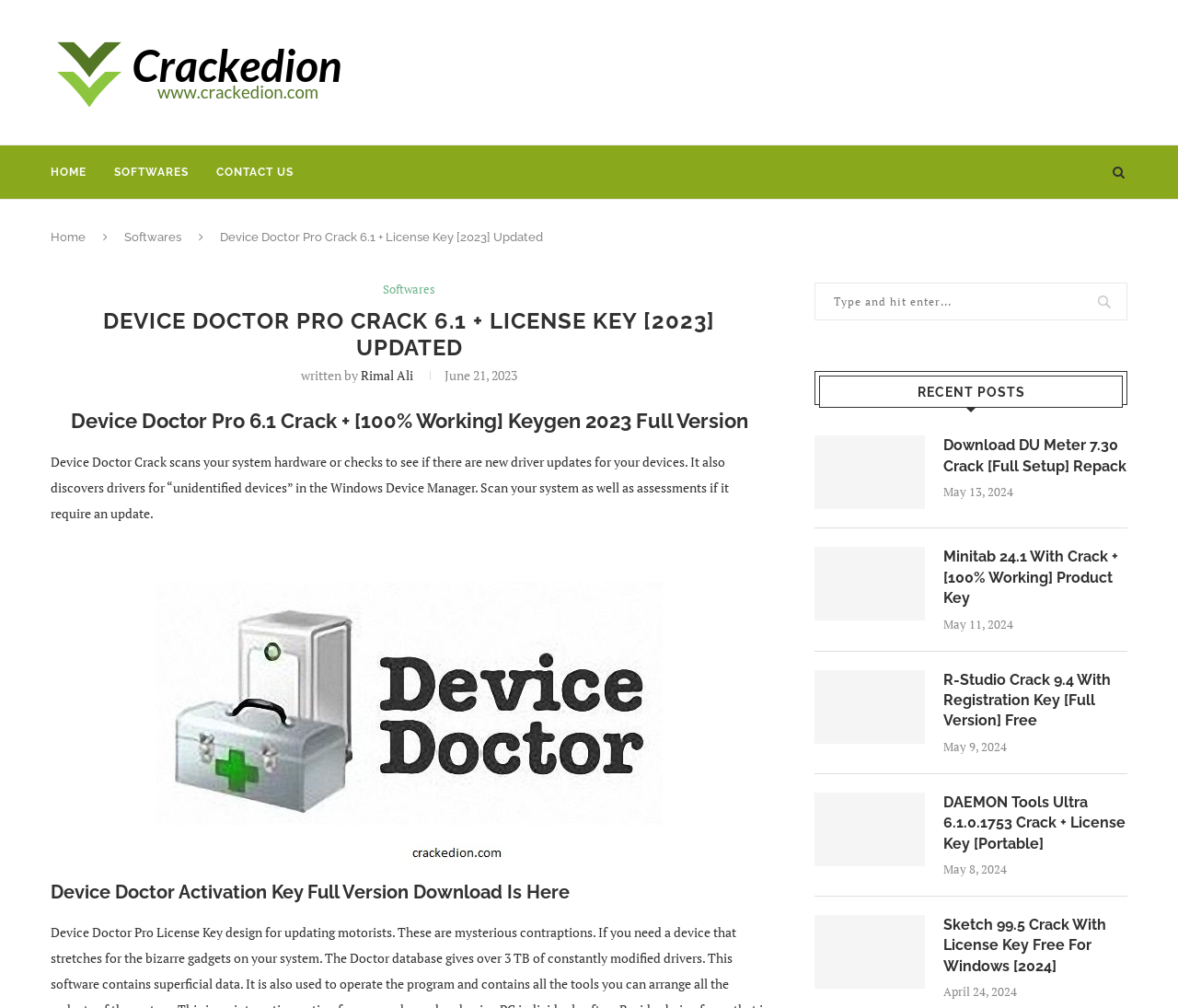Provide a brief response to the question using a single word or phrase: 
What is the purpose of Device Doctor Crack?

Scans system hardware and checks for driver updates